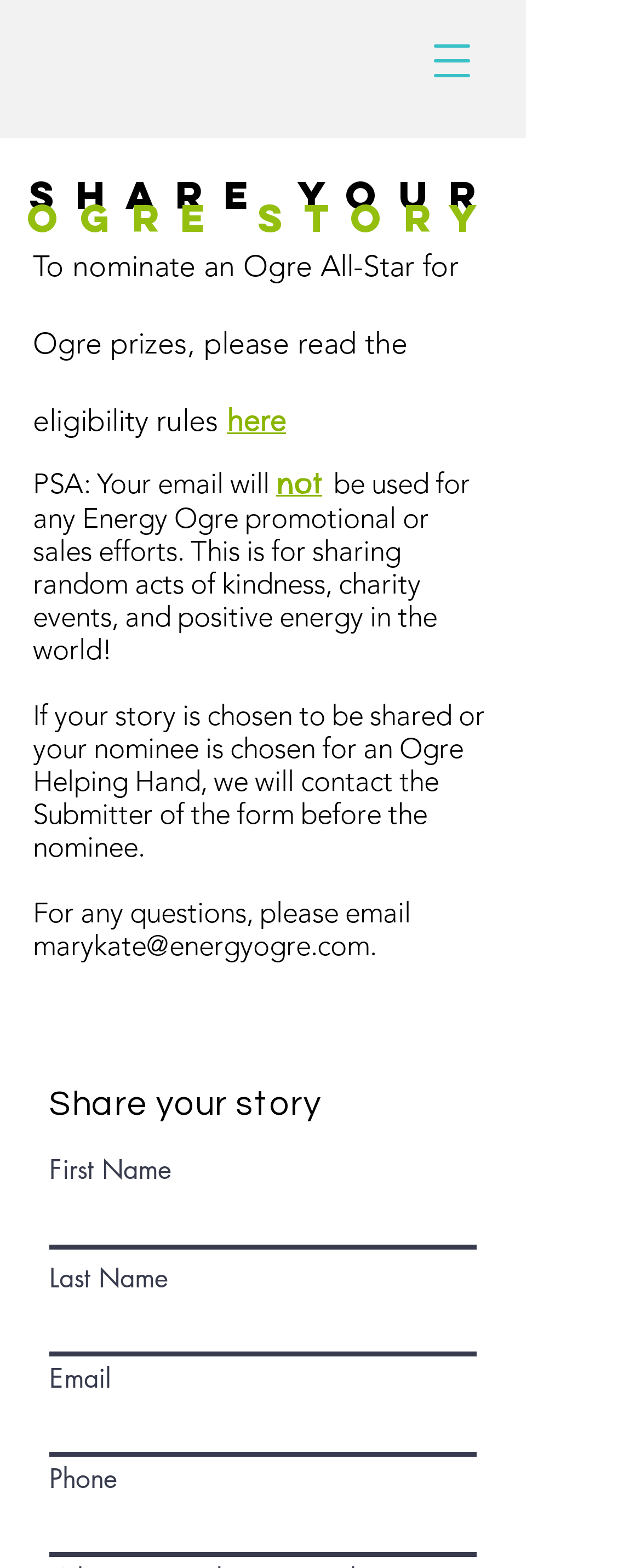What is the first field to fill out in the form? Look at the image and give a one-word or short phrase answer.

First Name